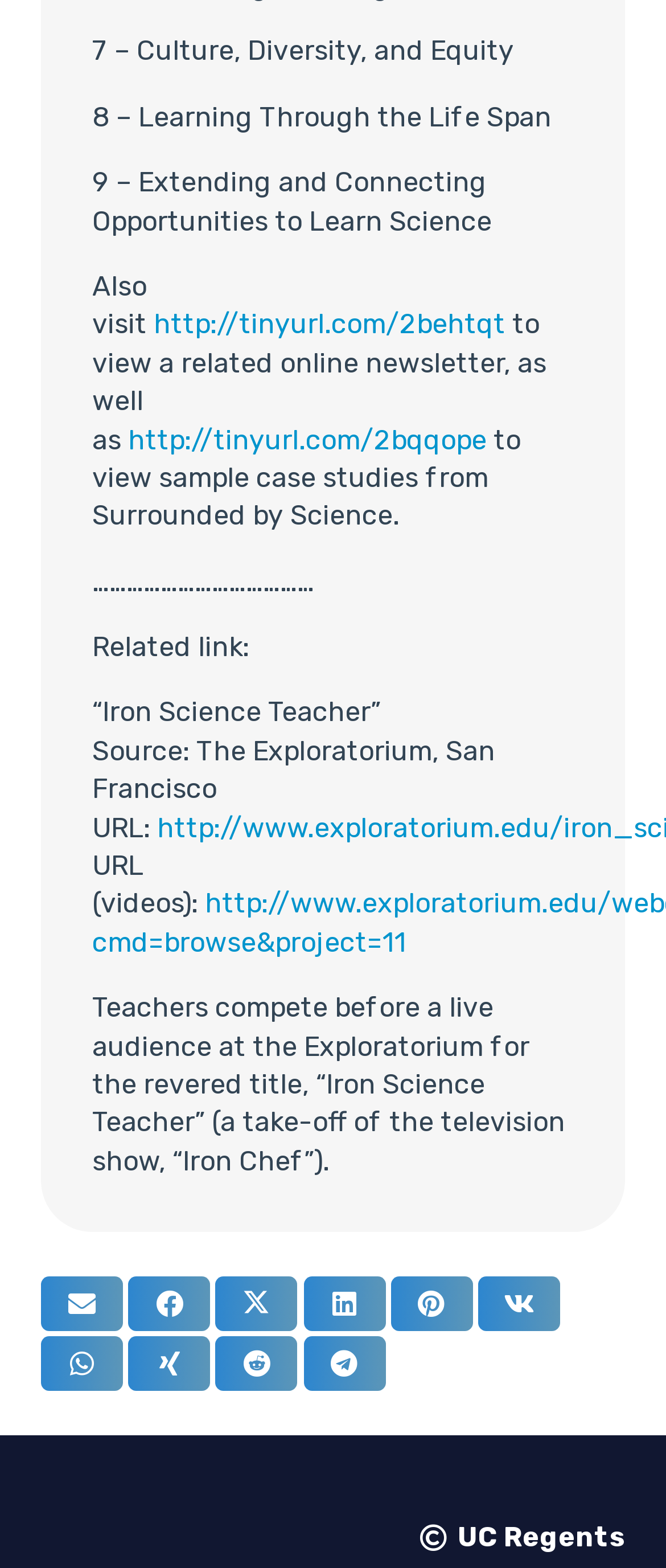Locate the bounding box coordinates of the clickable area needed to fulfill the instruction: "Email this".

[0.062, 0.814, 0.185, 0.849]